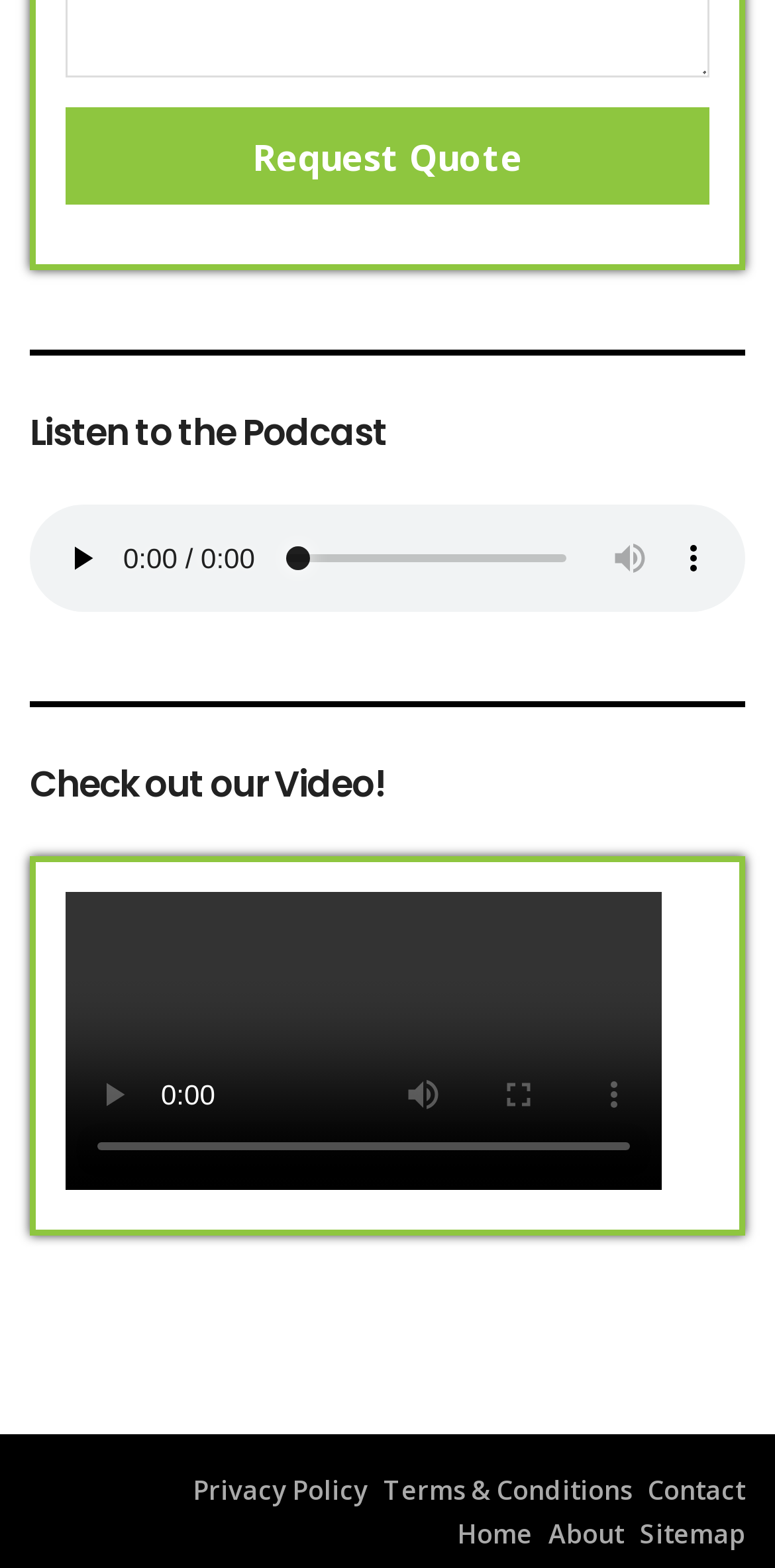Please answer the following question using a single word or phrase: How many media controls are available?

4